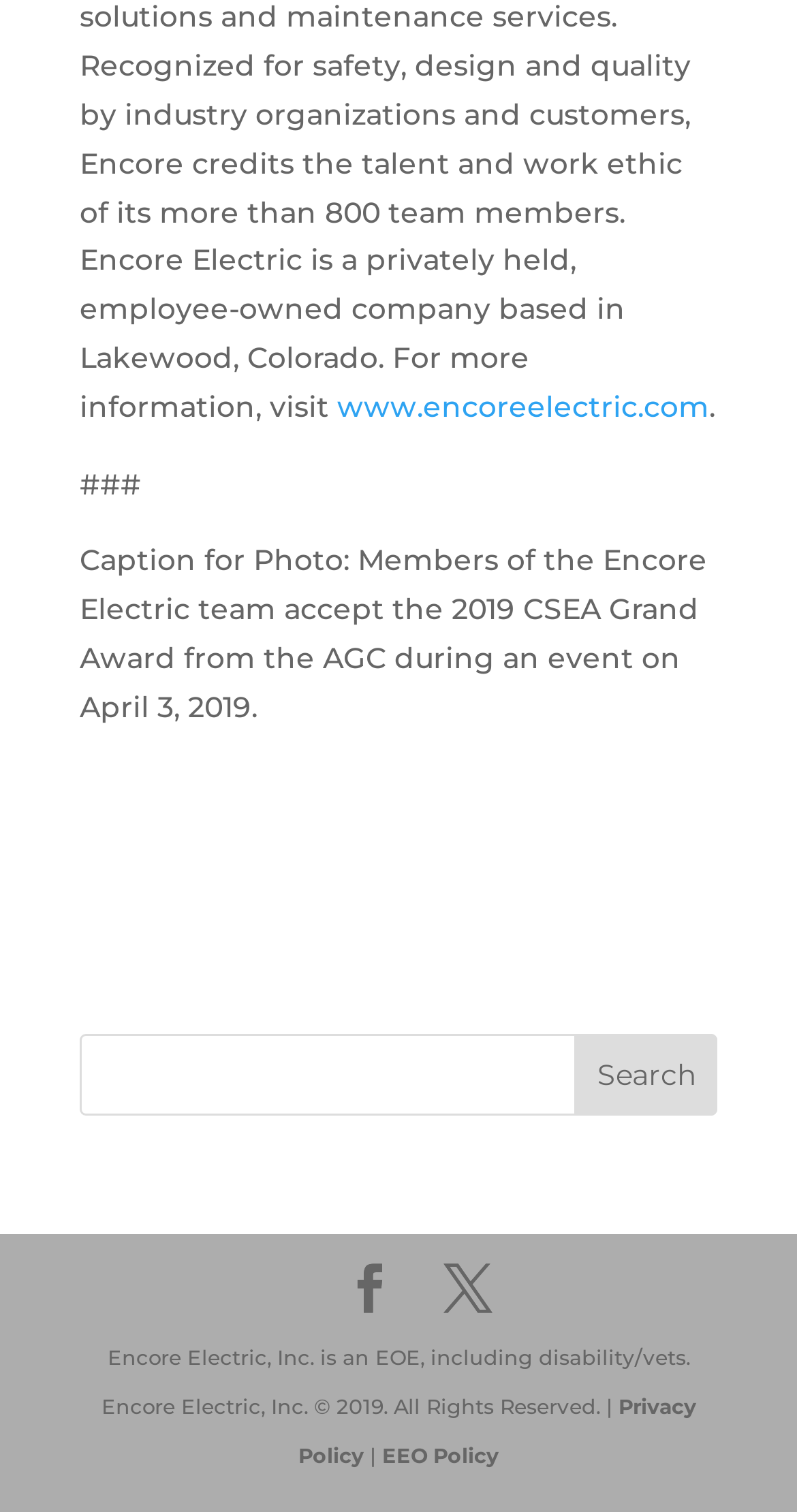What is the description of the photo on the webpage?
Please look at the screenshot and answer in one word or a short phrase.

Members of the Encore Electric team accept the 2019 CSEA Grand Award